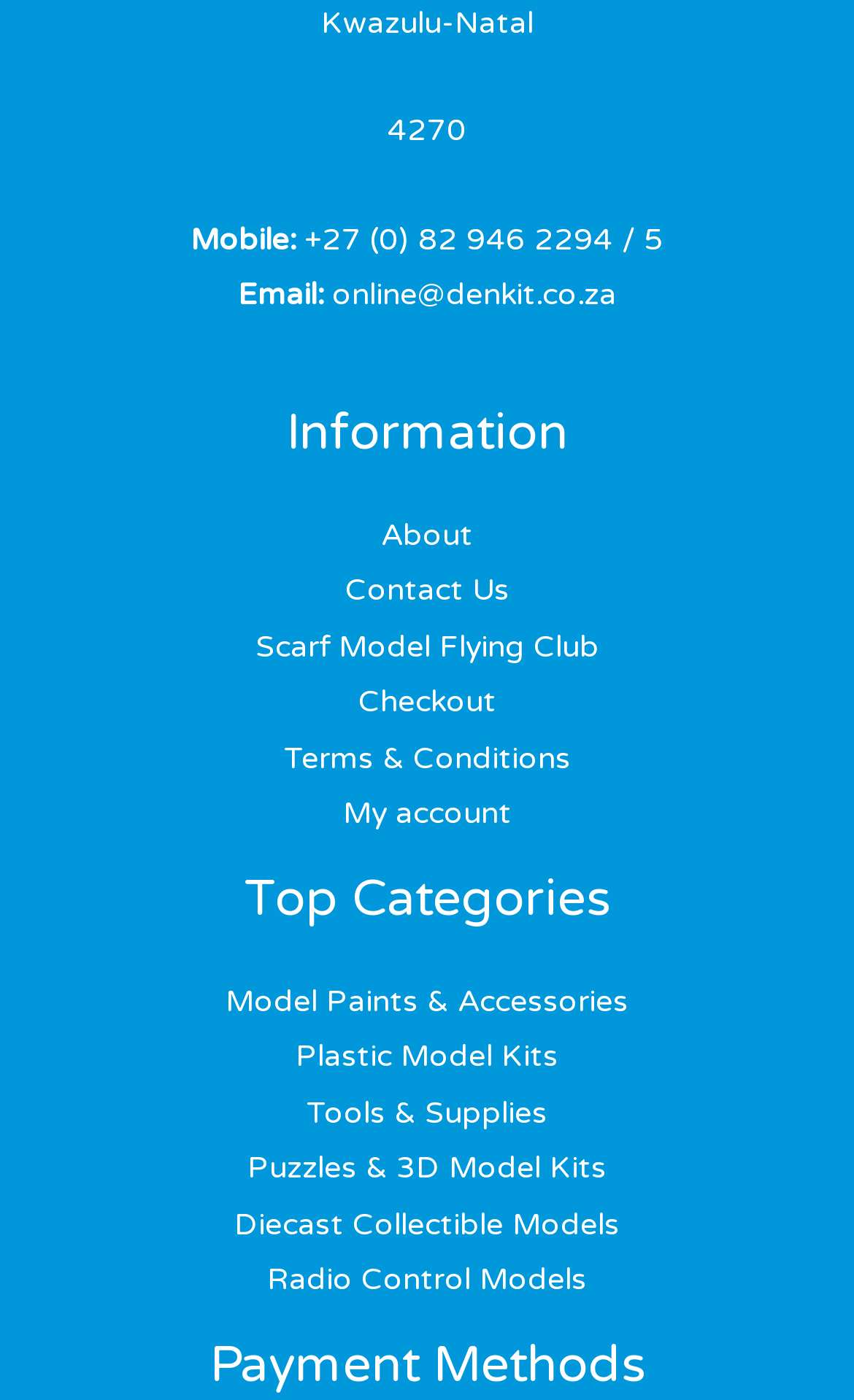Provide a one-word or short-phrase answer to the question:
How many links are in the 'Information' section?

5